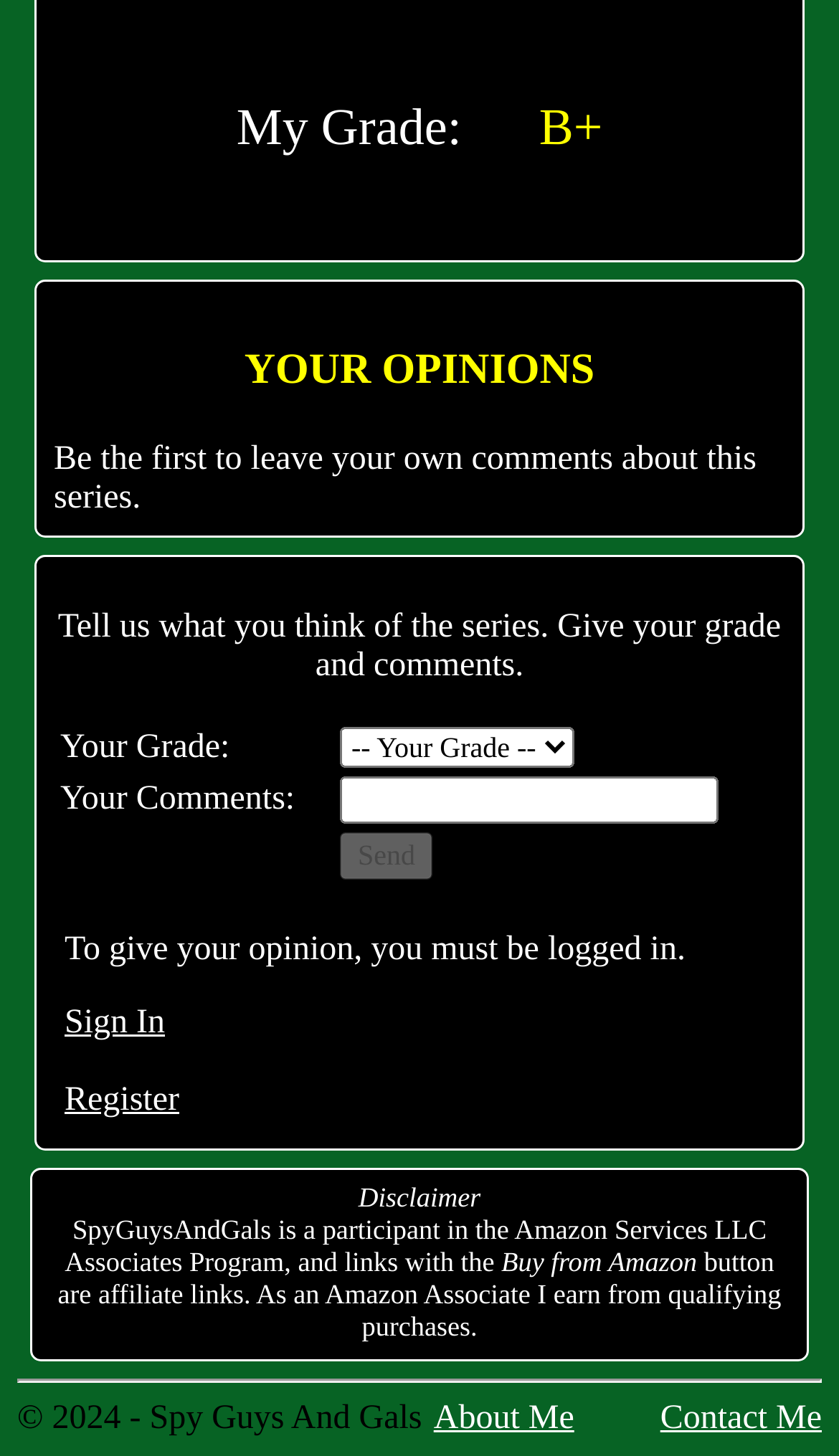How many rows are in the opinion submission form?
Craft a detailed and extensive response to the question.

The opinion submission form is organized into a table with three rows, each containing a label and a input field or button. The rows are for entering the user's grade, comments, and submitting the opinion.